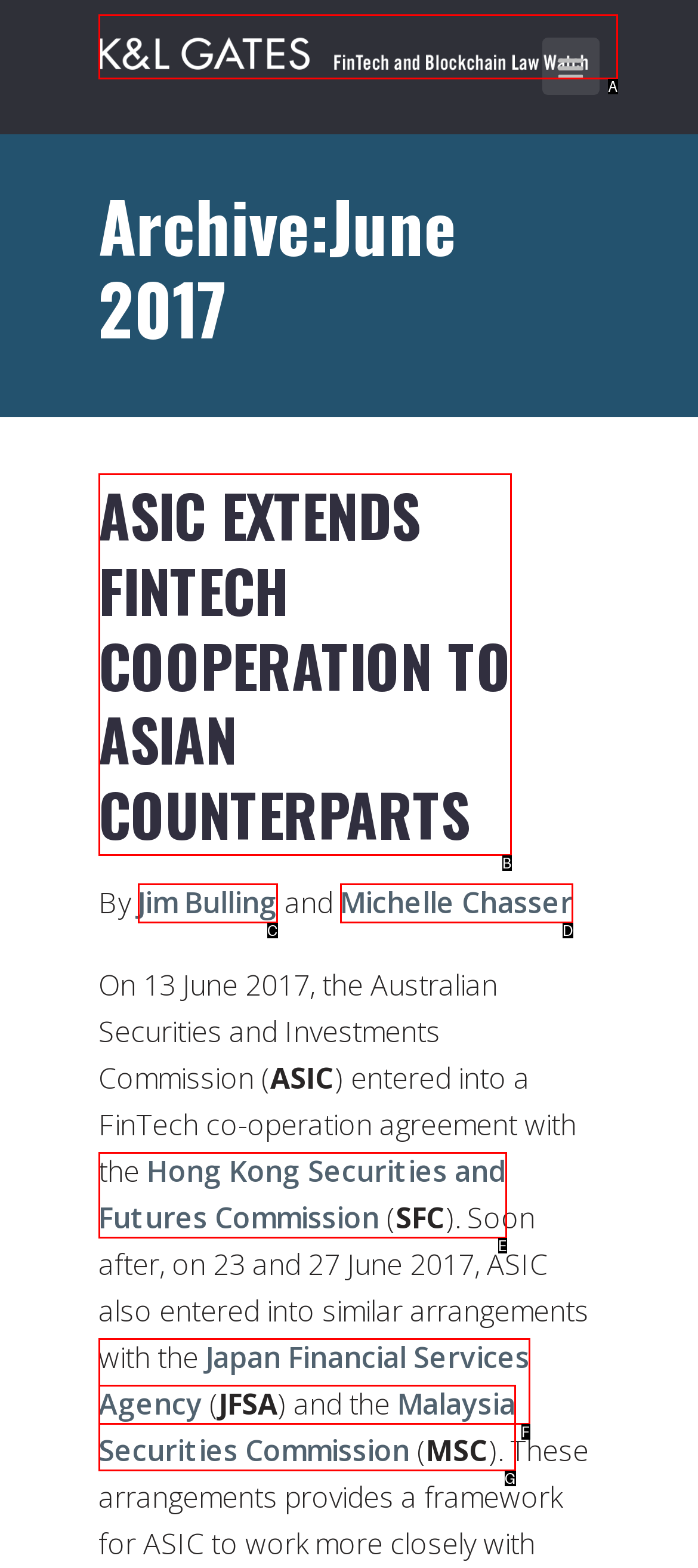Determine which option matches the description: title="FinTech and Blockchain Law Watch". Answer using the letter of the option.

A